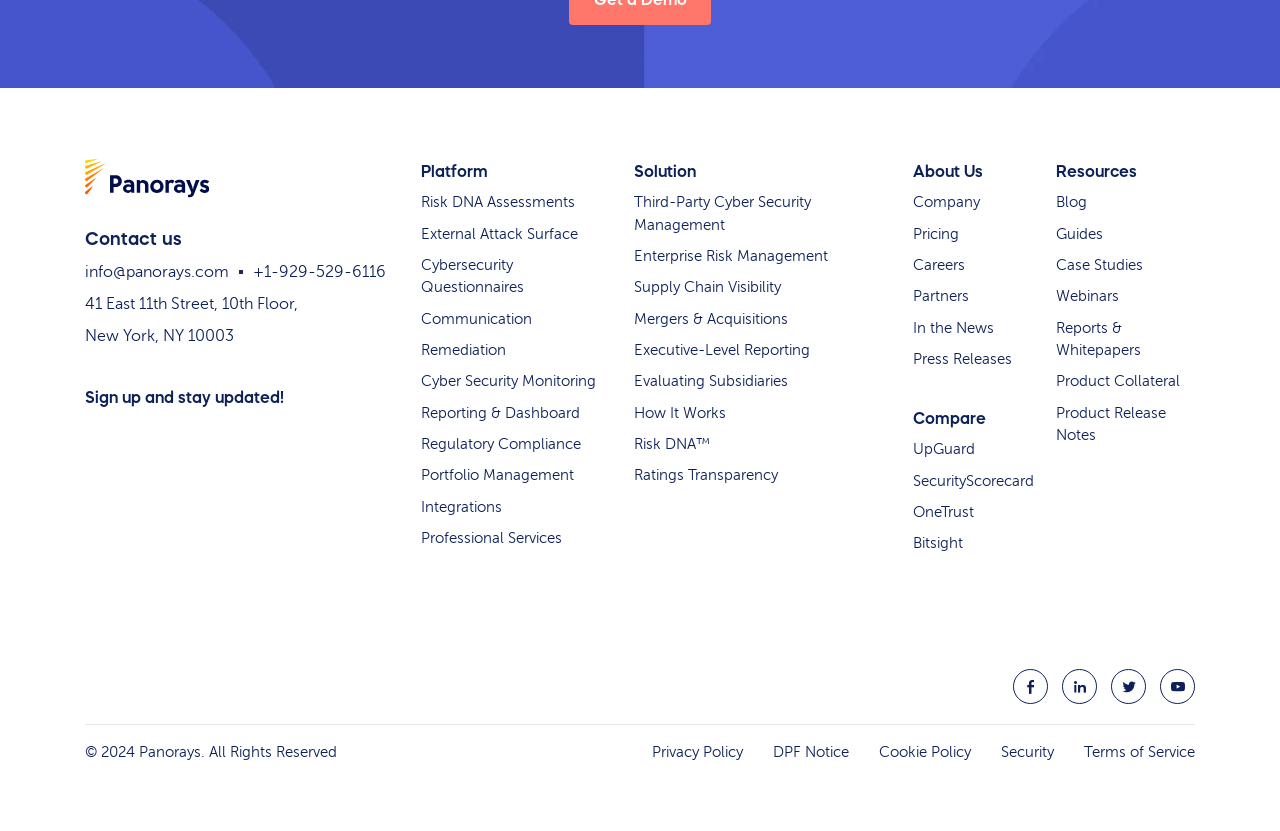Please examine the image and answer the question with a detailed explanation:
How many social media platforms are linked?

I counted the number of social media links at the bottom of the page and found four links: Facebook, LinkedIn, Twitter, and YouTube.